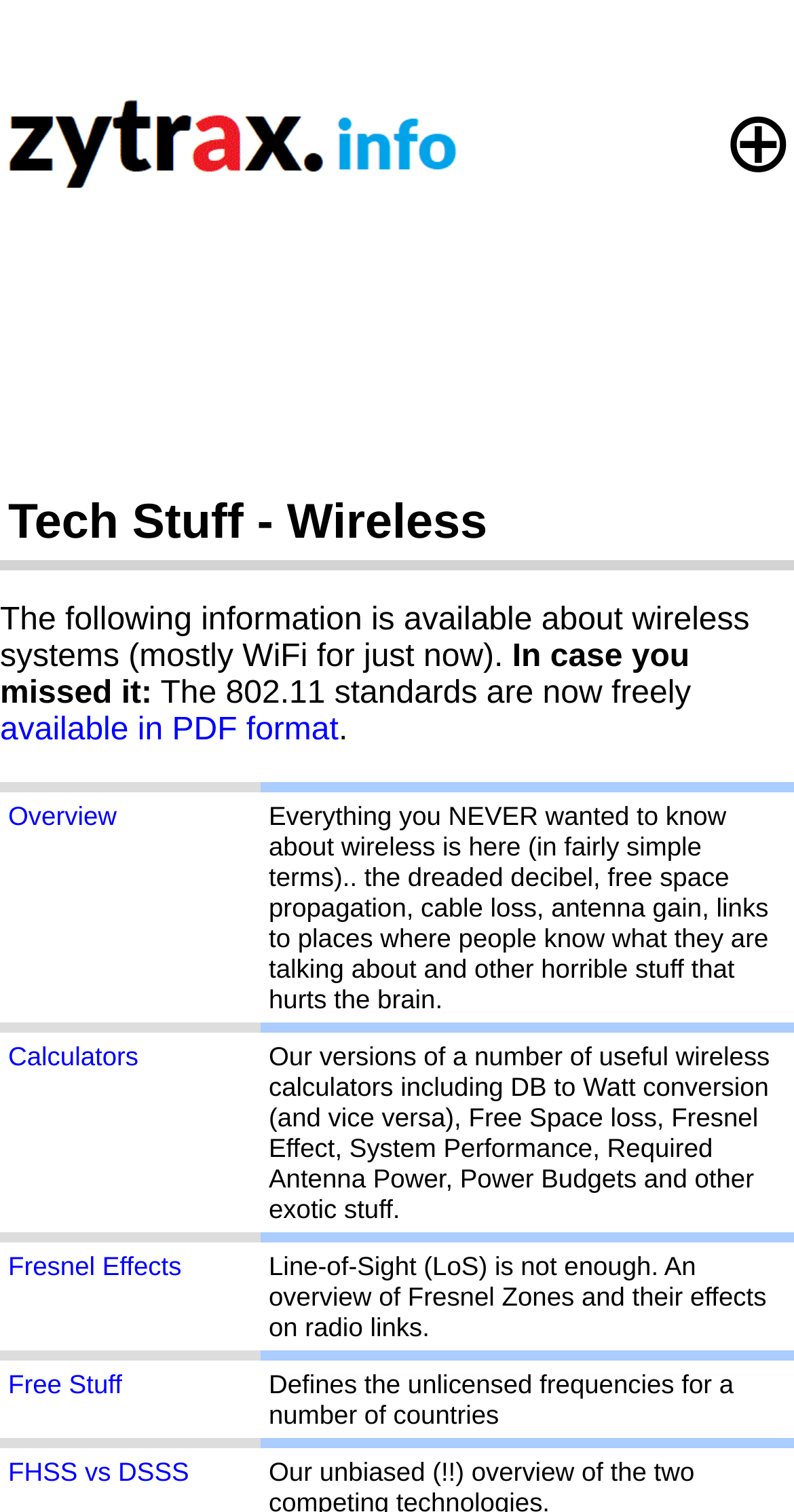Find and provide the bounding box coordinates for the UI element described with: "Fresnel Effects".

[0.01, 0.827, 0.229, 0.847]